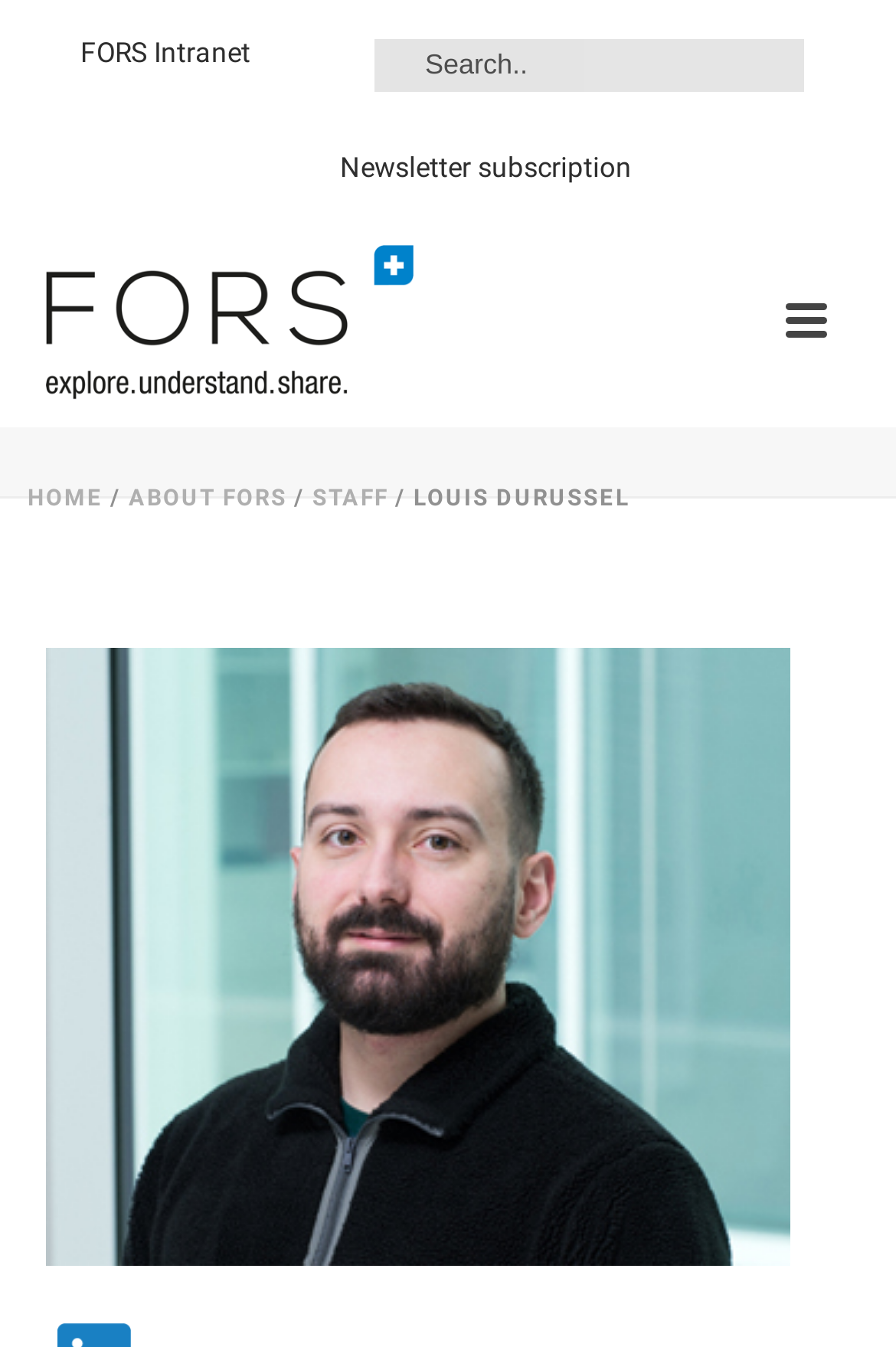What is the purpose of the button next to the search box?
Using the image, elaborate on the answer with as much detail as possible.

I inferred that the button next to the search box is a search button because it is commonly used for searching, and there is no other text or description associated with the button.